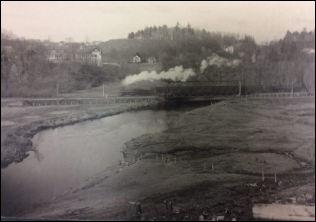What is rising from the locomotive?
Give a single word or phrase as your answer by examining the image.

Soft plumes of smoke